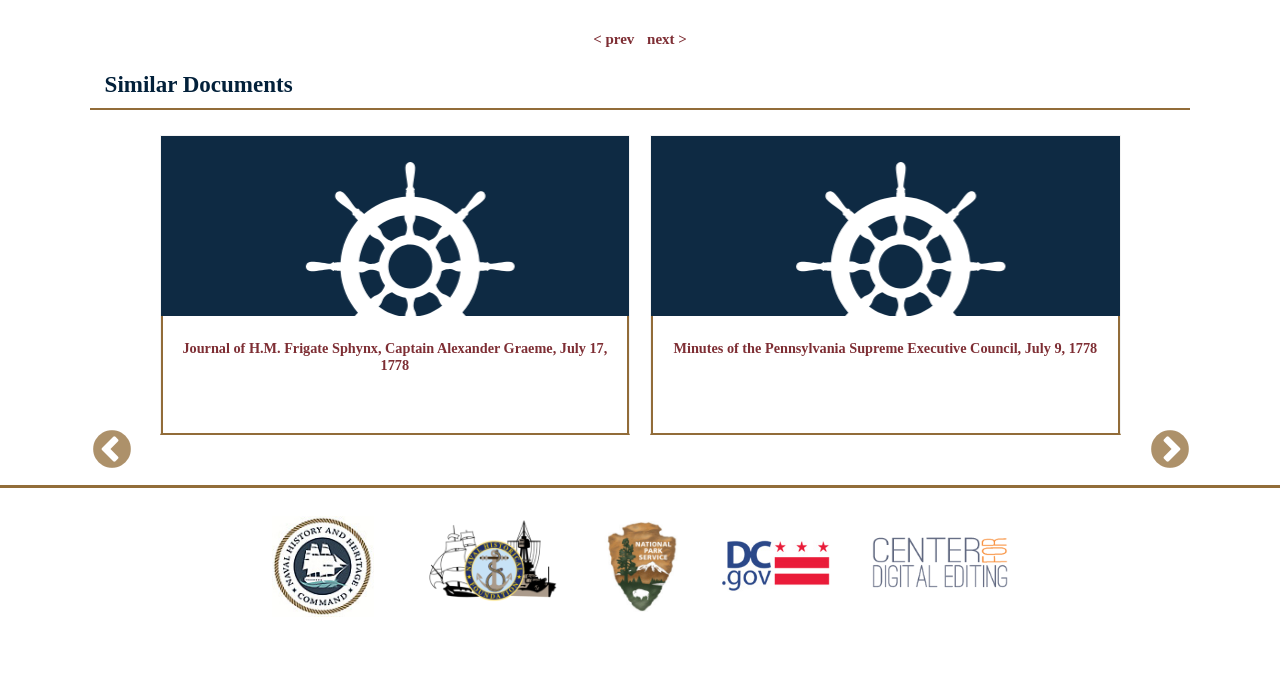Determine the bounding box coordinates of the region I should click to achieve the following instruction: "go to next page". Ensure the bounding box coordinates are four float numbers between 0 and 1, i.e., [left, top, right, bottom].

[0.506, 0.044, 0.537, 0.067]